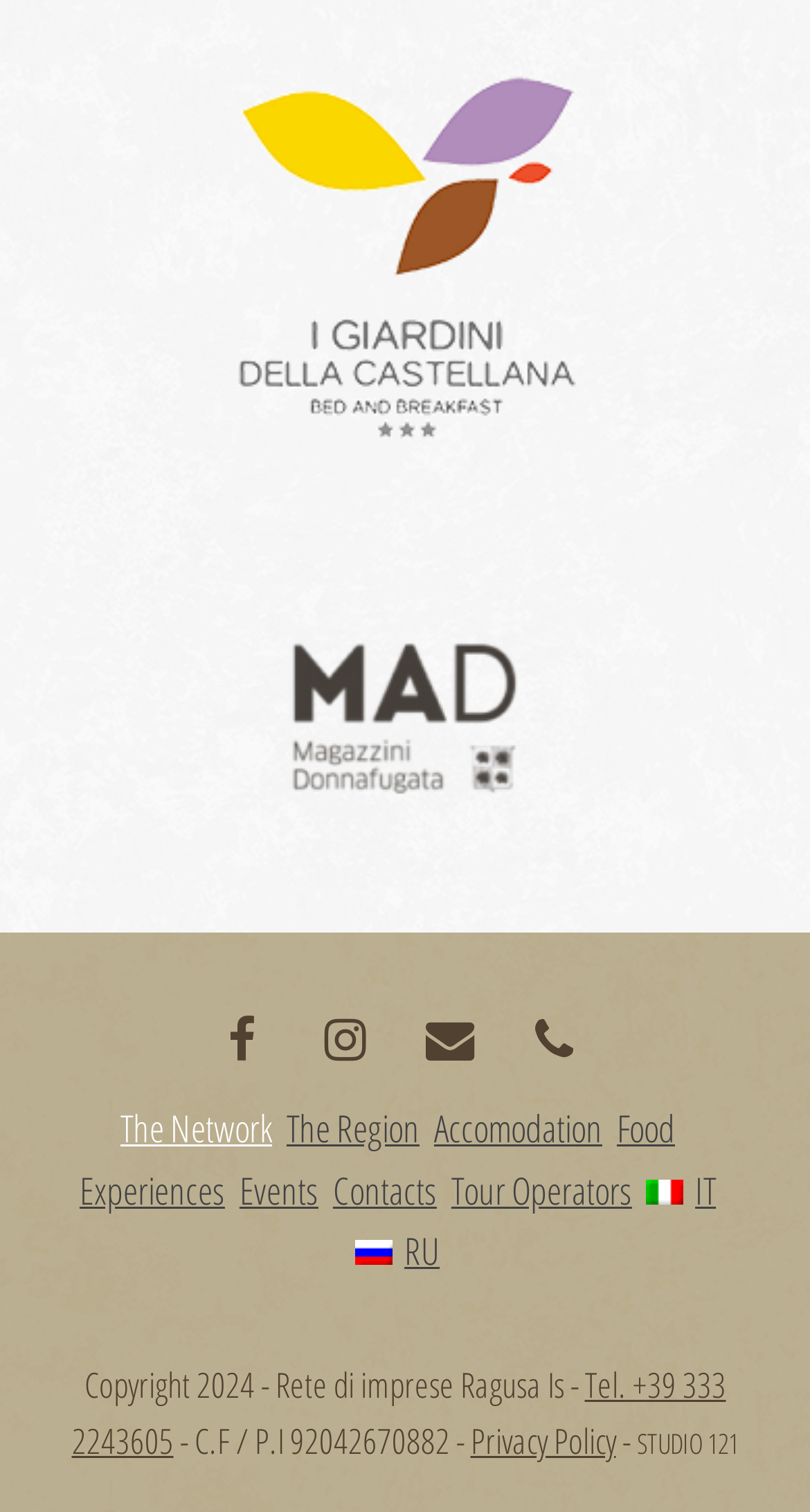Given the element description Tel. +39 333 2243605, identify the bounding box coordinates for the UI element on the webpage screenshot. The format should be (top-left x, top-left y, bottom-right x, bottom-right y), with values between 0 and 1.

[0.088, 0.9, 0.896, 0.969]